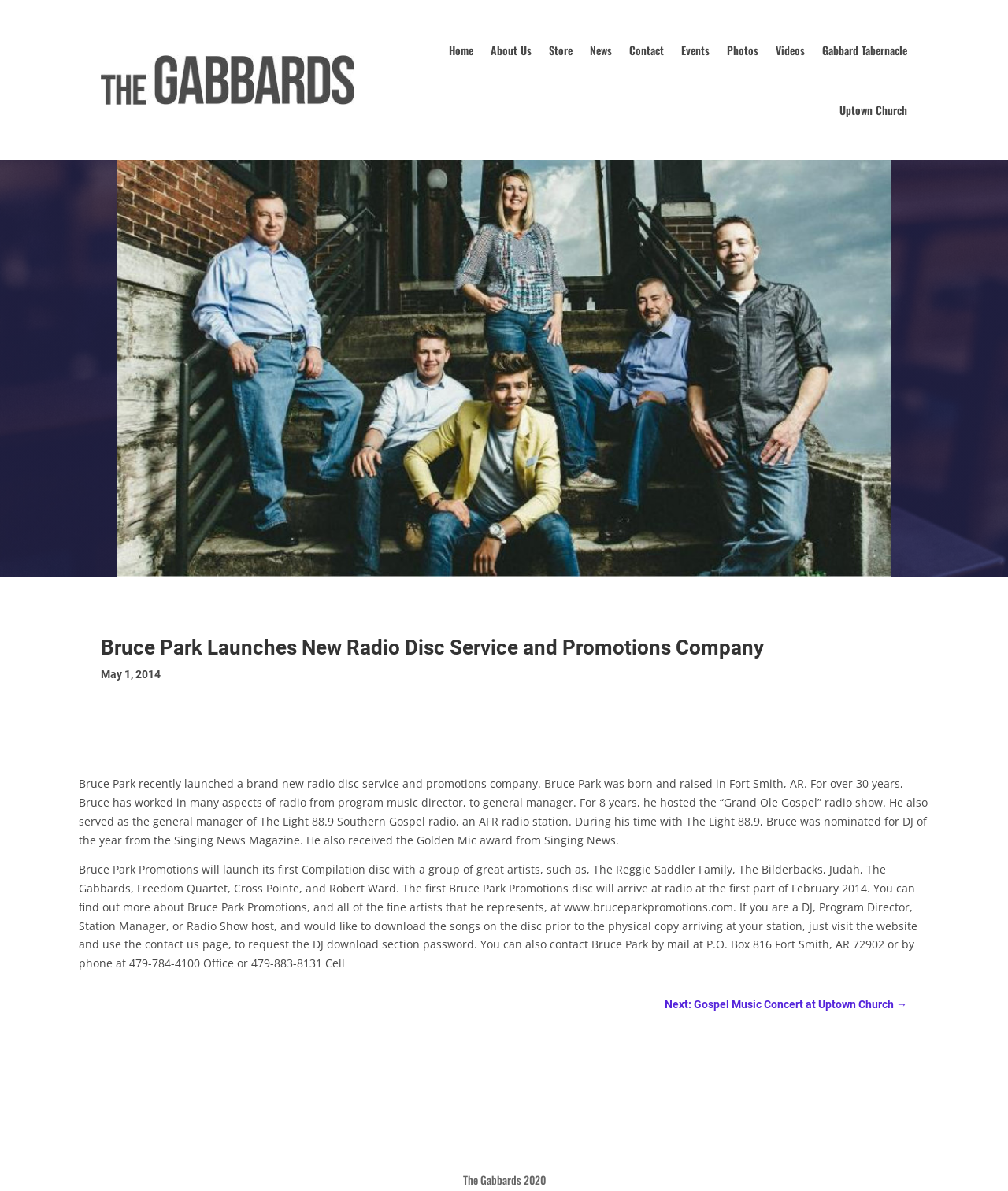Locate the bounding box coordinates of the area to click to fulfill this instruction: "Read the news from May 1, 2014". The bounding box should be presented as four float numbers between 0 and 1, in the order [left, top, right, bottom].

[0.1, 0.561, 0.159, 0.571]